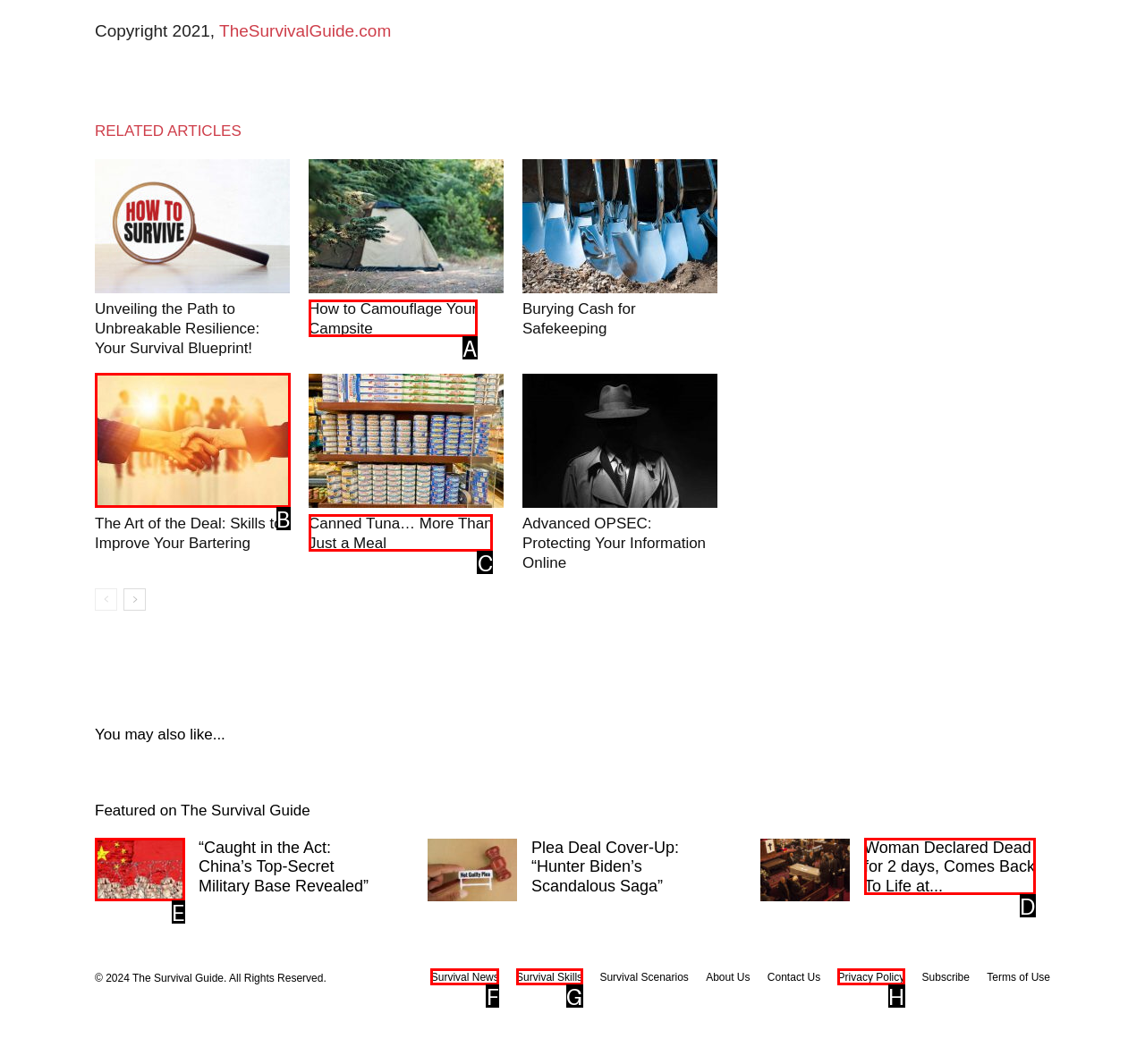Indicate the HTML element to be clicked to accomplish this task: Read 'Caught in the Act: China’s Top-Secret Military Base Revealed' article Respond using the letter of the correct option.

E